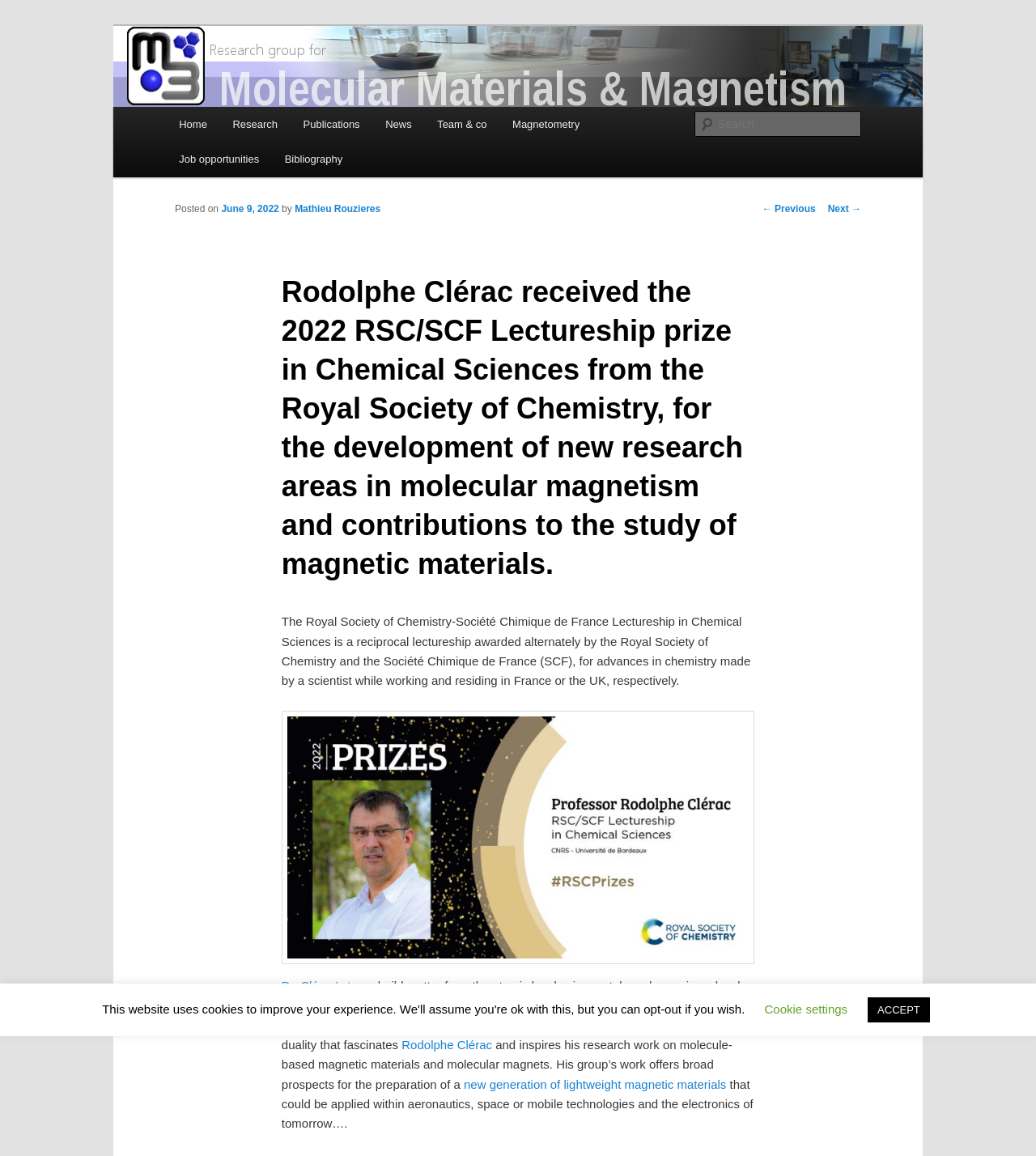What is the date of the post?
Make sure to answer the question with a detailed and comprehensive explanation.

I found the answer by looking at the link 'June 9, 2022' which is next to the text 'Posted on'.